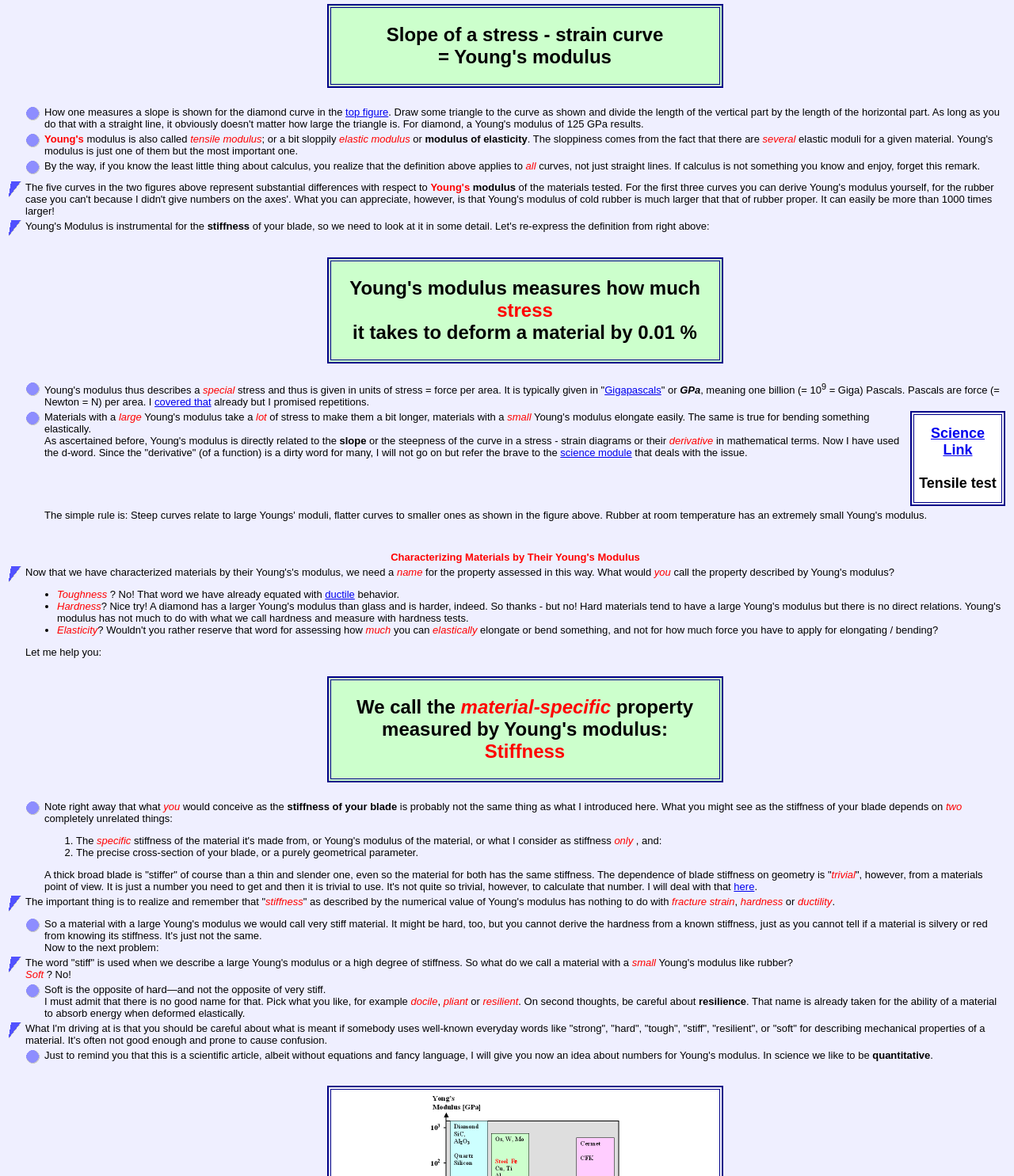Kindly determine the bounding box coordinates of the area that needs to be clicked to fulfill this instruction: "follow the link 'Gigapascals'".

[0.596, 0.327, 0.652, 0.337]